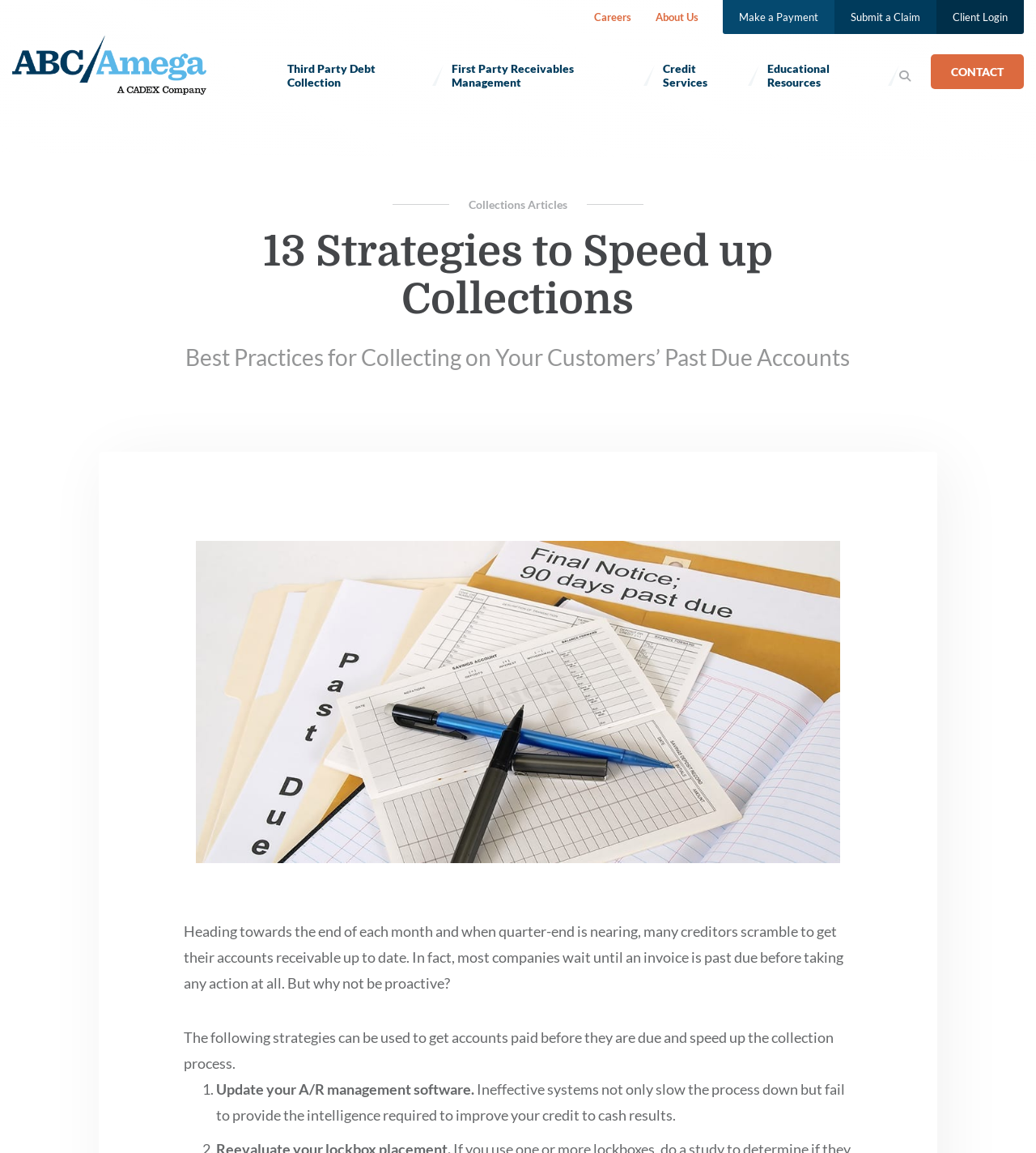Locate the bounding box coordinates of the clickable region necessary to complete the following instruction: "Read about Third Party Debt Collection". Provide the coordinates in the format of four float numbers between 0 and 1, i.e., [left, top, right, bottom].

[0.277, 0.049, 0.405, 0.081]